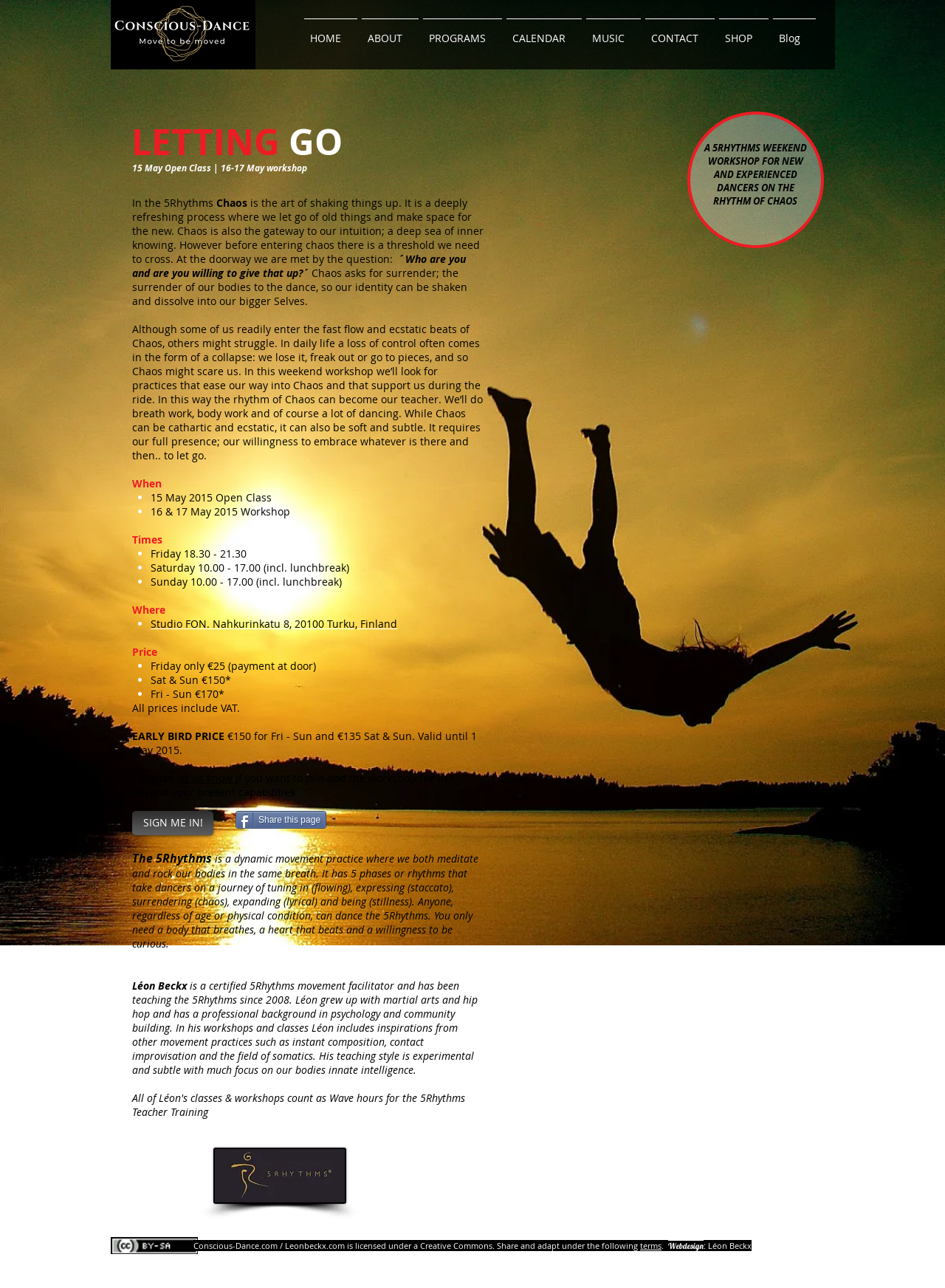Show the bounding box coordinates for the element that needs to be clicked to execute the following instruction: "Click the 'Share this page' button". Provide the coordinates in the form of four float numbers between 0 and 1, i.e., [left, top, right, bottom].

[0.249, 0.63, 0.345, 0.643]